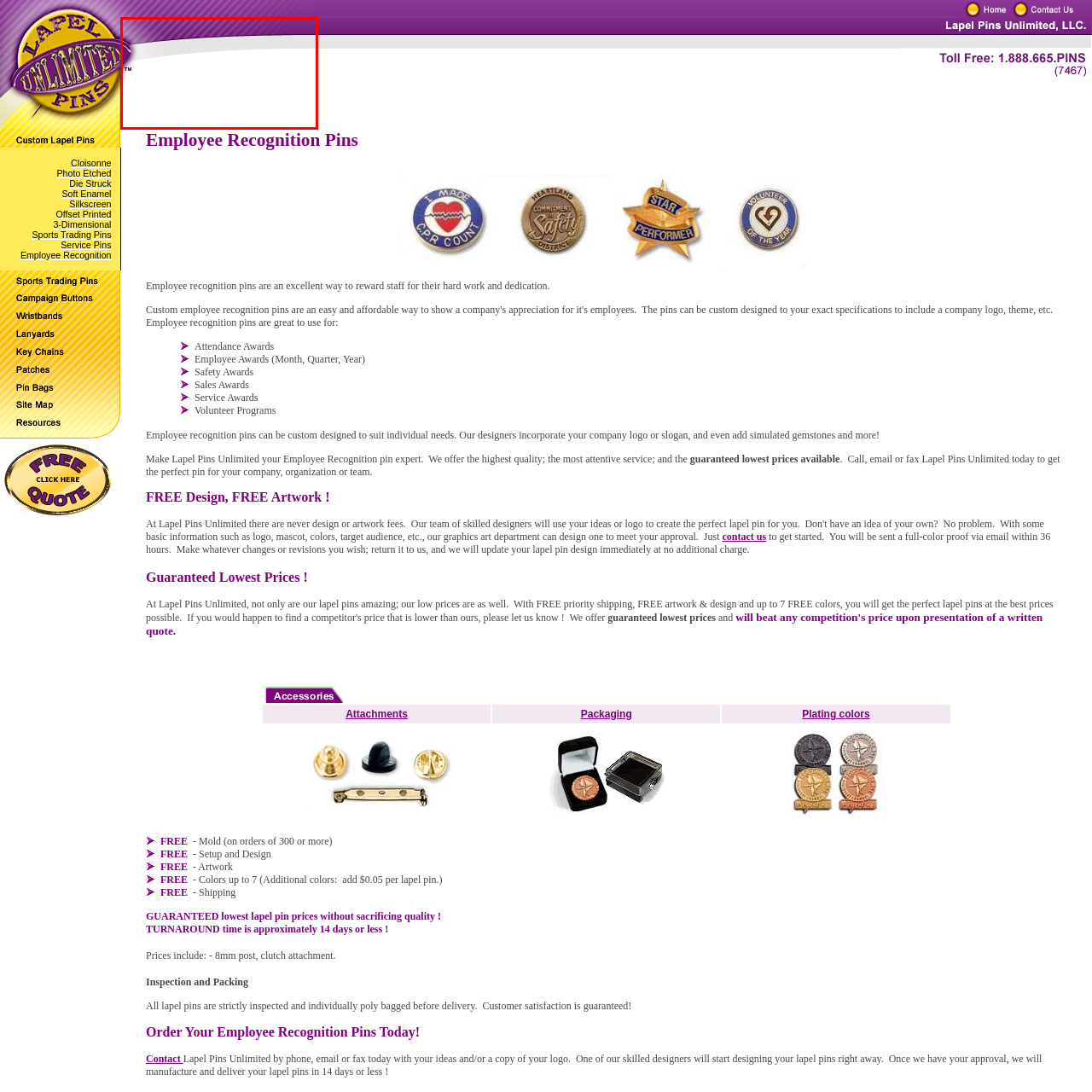What type of products does the company specialize in?
Pay attention to the image part enclosed by the red bounding box and answer the question using a single word or a short phrase.

Employee recognition products